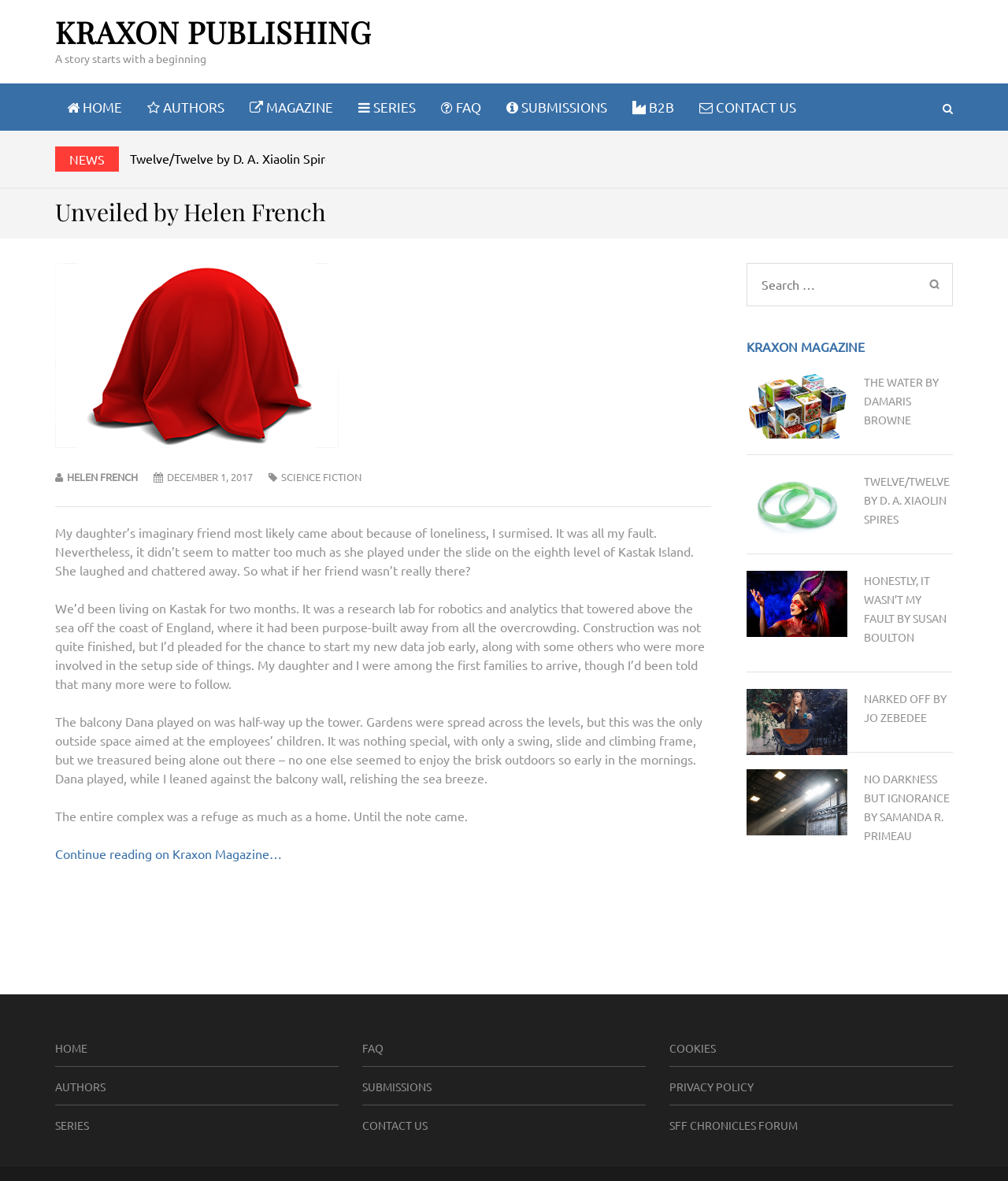What is the purpose of the search box?
Using the details from the image, give an elaborate explanation to answer the question.

The search box is located in the complementary section of the webpage, and is accompanied by a label that reads 'Search for:'. This suggests that the search box is intended for users to search for specific content on the website, such as stories, authors, or genres.